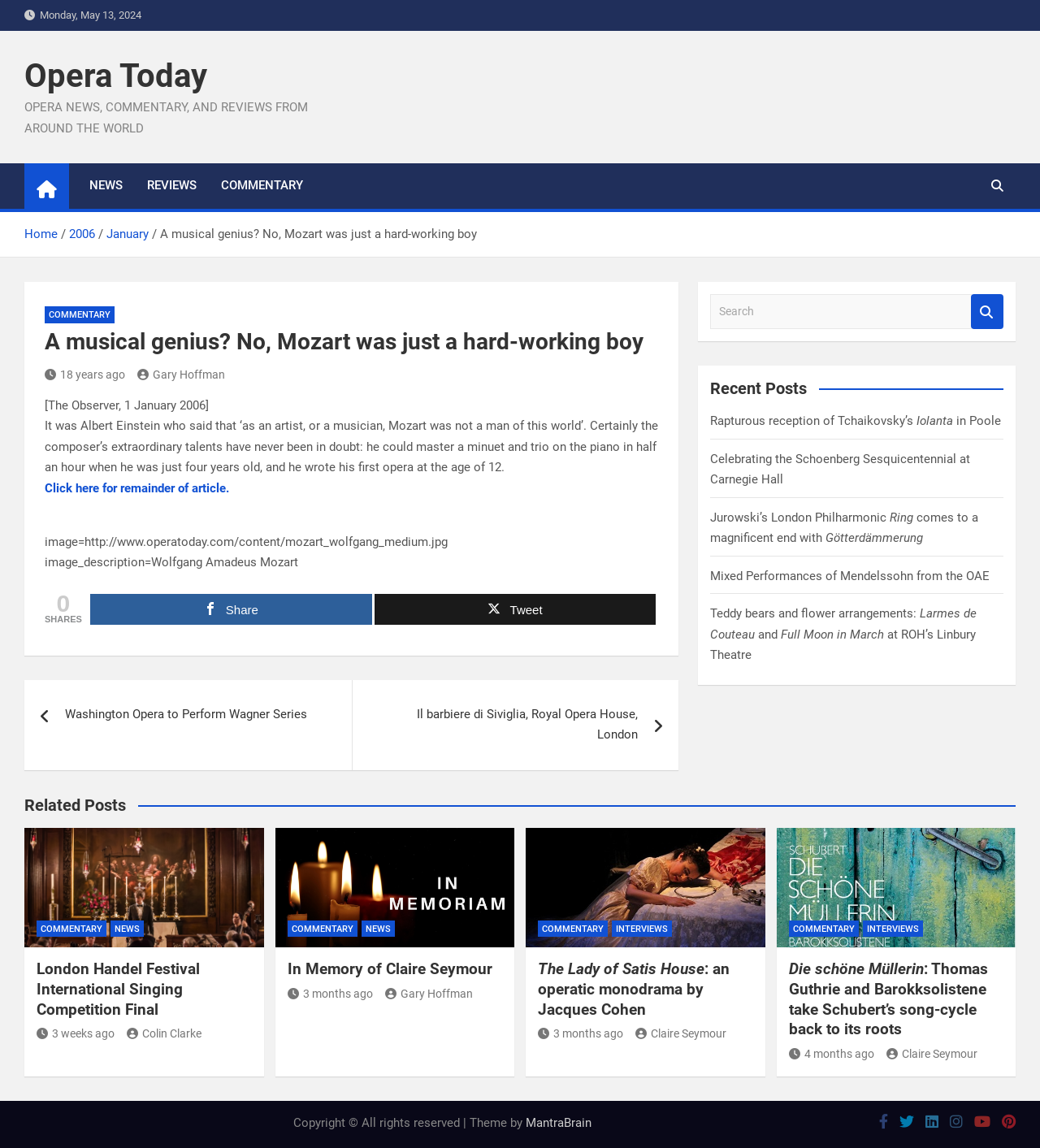Answer the following query concisely with a single word or phrase:
What is the name of the website?

Opera Today